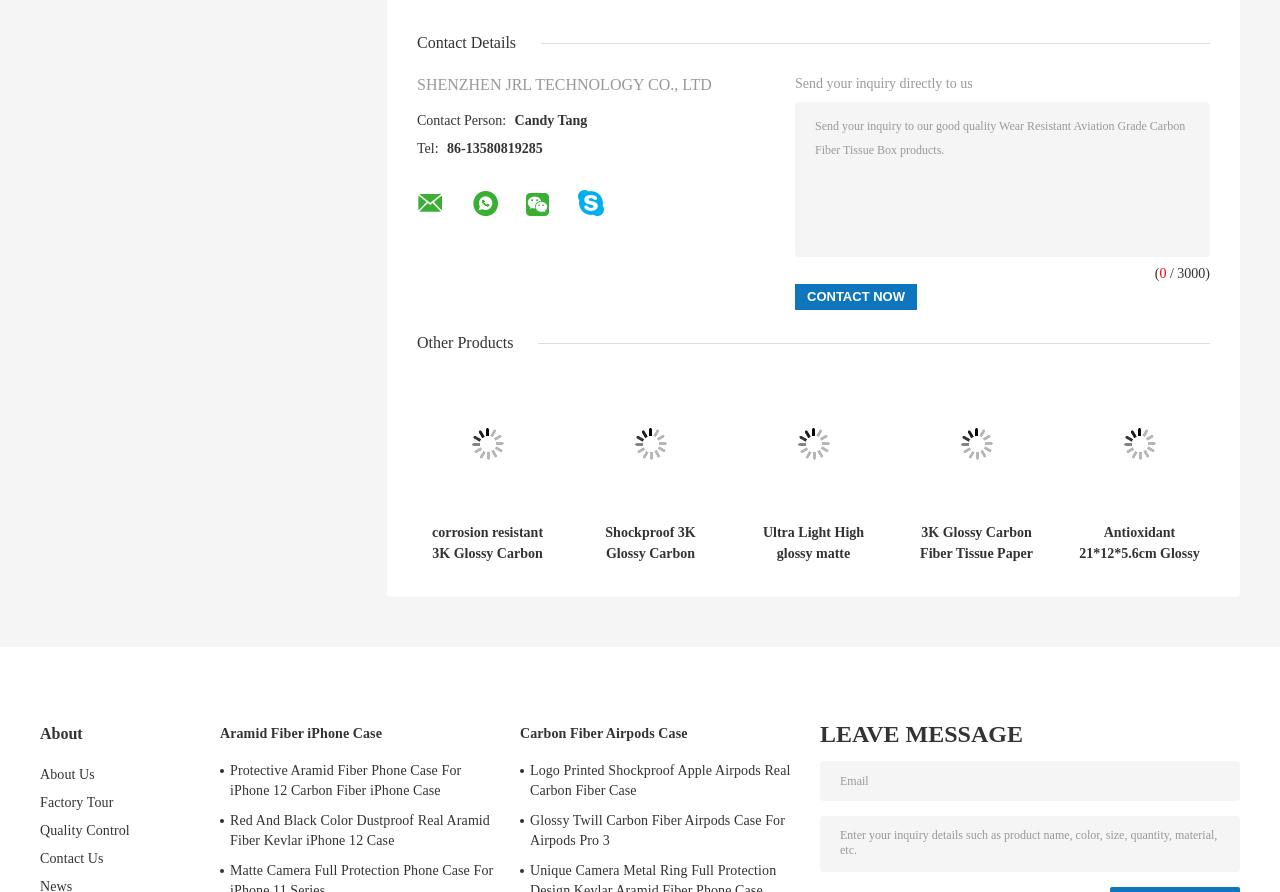Kindly provide the bounding box coordinates of the section you need to click on to fulfill the given instruction: "Enter your email in the text box".

[0.641, 0.853, 0.969, 0.898]